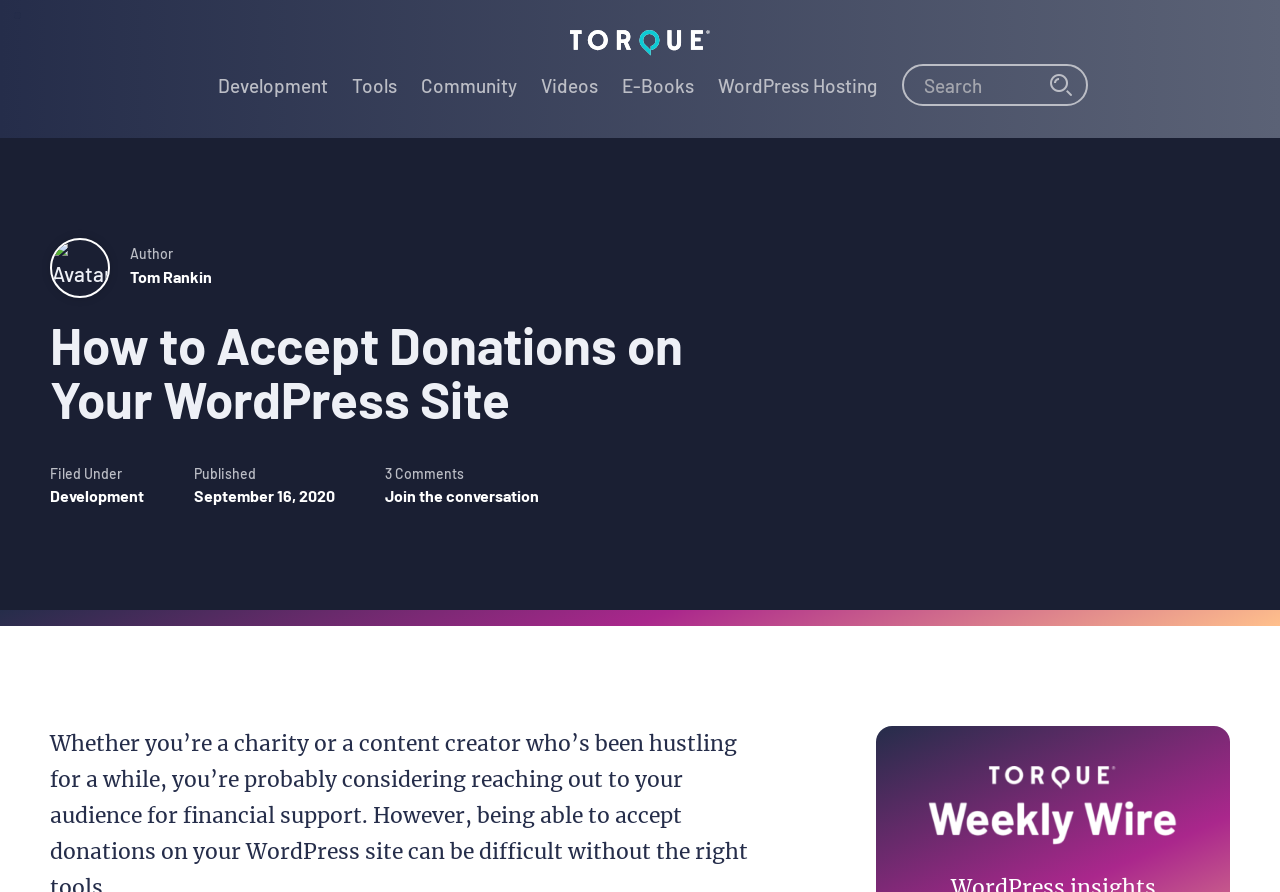What is the name of the image in the primary sidebar?
Can you offer a detailed and complete answer to this question?

I found the name of the image by looking at the primary sidebar section, where there is a figure element containing an image with the name 'Torque Weekly Wire'.